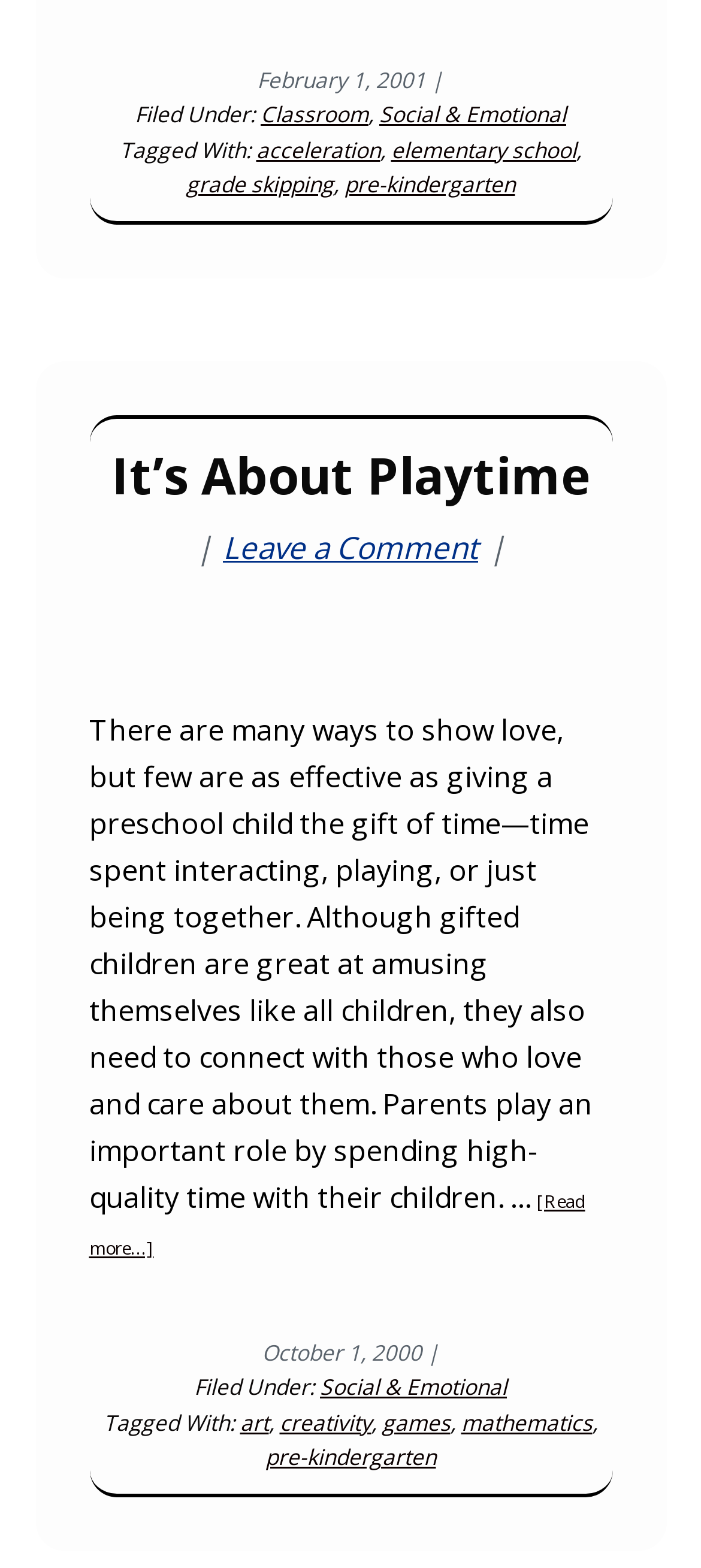Please find the bounding box coordinates of the element that must be clicked to perform the given instruction: "Click on the 'pre-kindergarten' link". The coordinates should be four float numbers from 0 to 1, i.e., [left, top, right, bottom].

[0.491, 0.108, 0.735, 0.127]